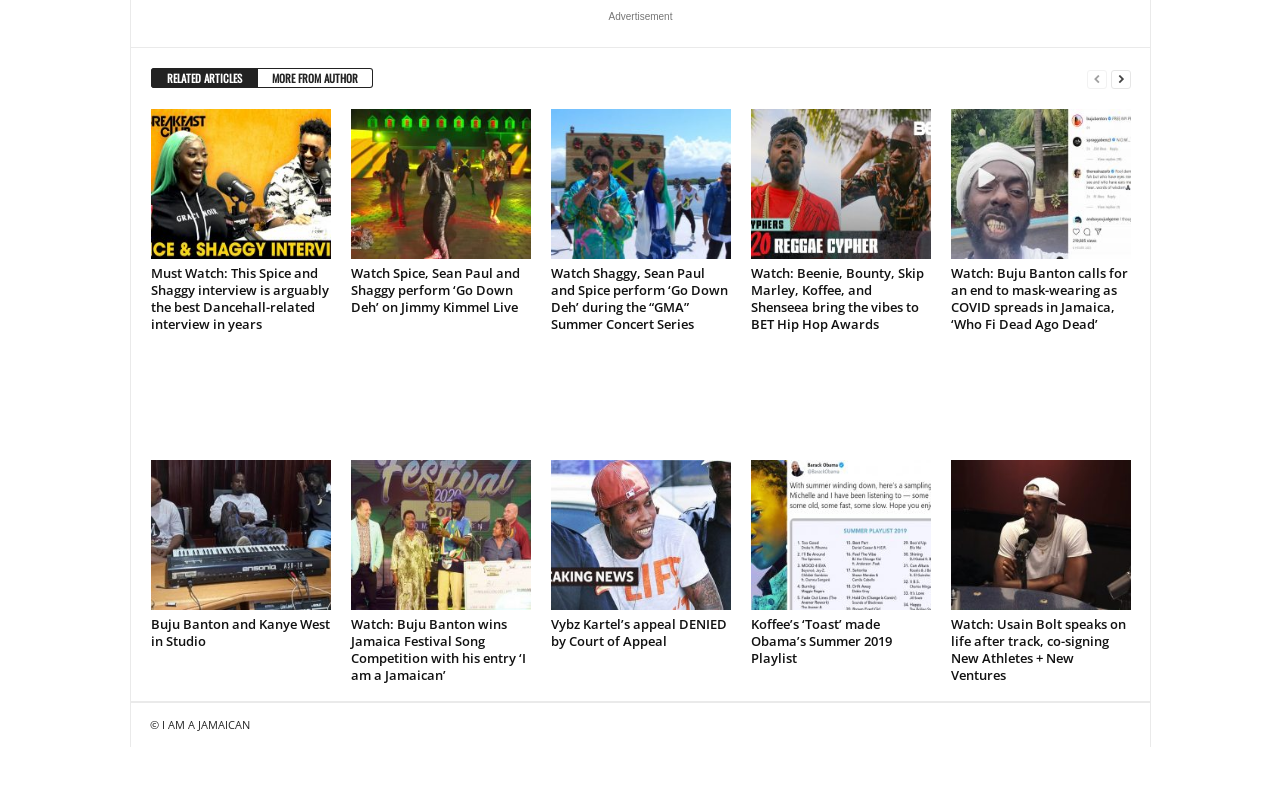Specify the bounding box coordinates of the area to click in order to follow the given instruction: "Click on the 'RELATED ARTICLES' link."

[0.118, 0.086, 0.201, 0.111]